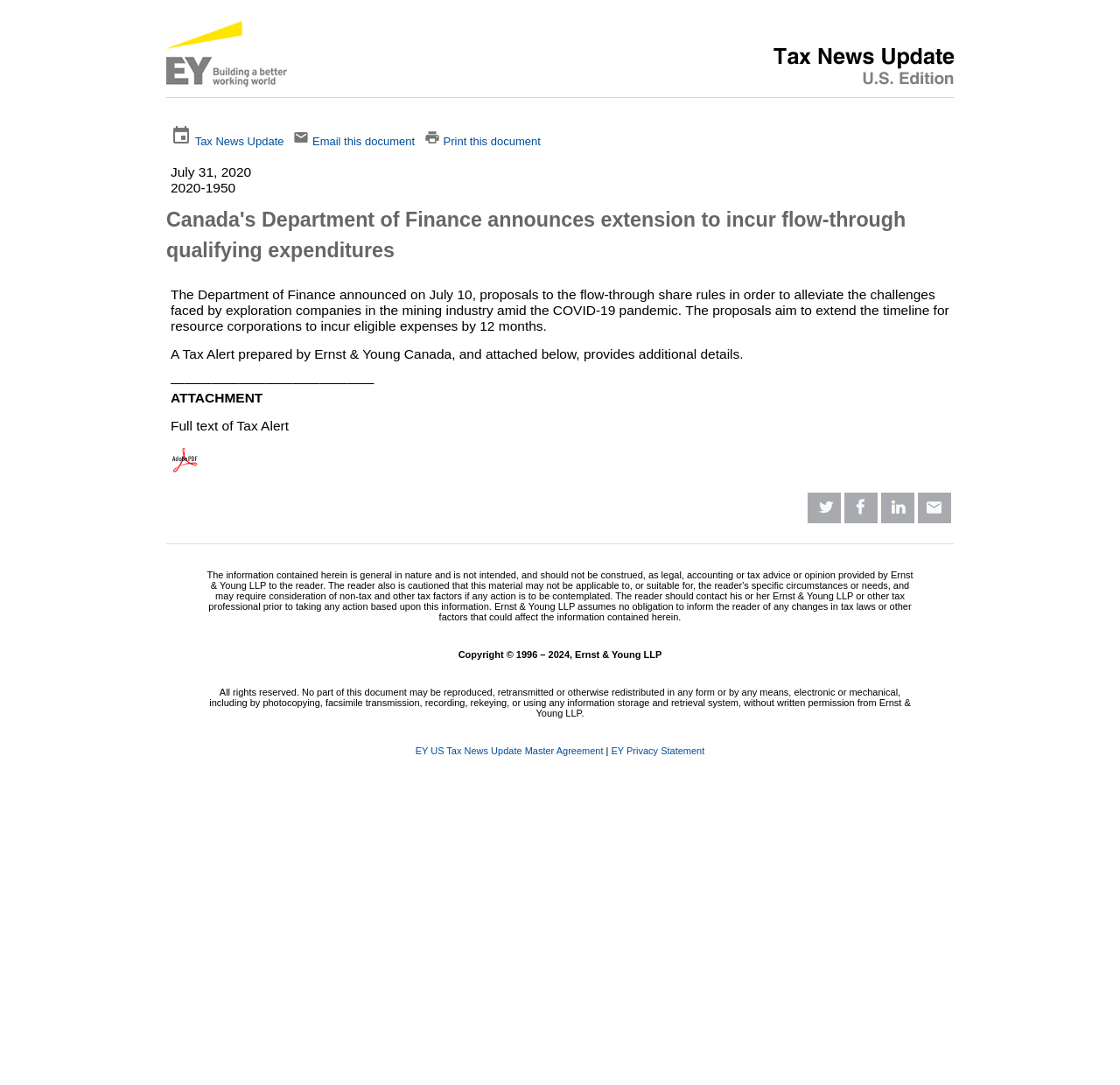Offer a meticulous description of the webpage's structure and content.

This webpage appears to be a news article or update from the US Tax Newsroom, specifically discussing Canada's Department of Finance announcing an extension to incur flow-through qualifying expenditures. 

At the top of the page, there is a logo or image with the text "US Tax Newsroom". Below this, there are four links: "Tax News Update", "Email this document", and "Print this document", each accompanied by a small icon. 

The main content of the page is a news article, dated July 31, 2020, which discusses the Department of Finance's proposals to alleviate challenges faced by exploration companies in the mining industry amid the COVID-19 pandemic. The article provides some details about the proposals and mentions an attached Tax Alert prepared by Ernst & Young Canada.

On the right side of the page, there are four social media links, each represented by a small icon. 

At the bottom of the page, there is a disclaimer and copyright notice from Ernst & Young LLP, which includes links to "EY US Tax News Update Master Agreement" and "EY Privacy Statement".